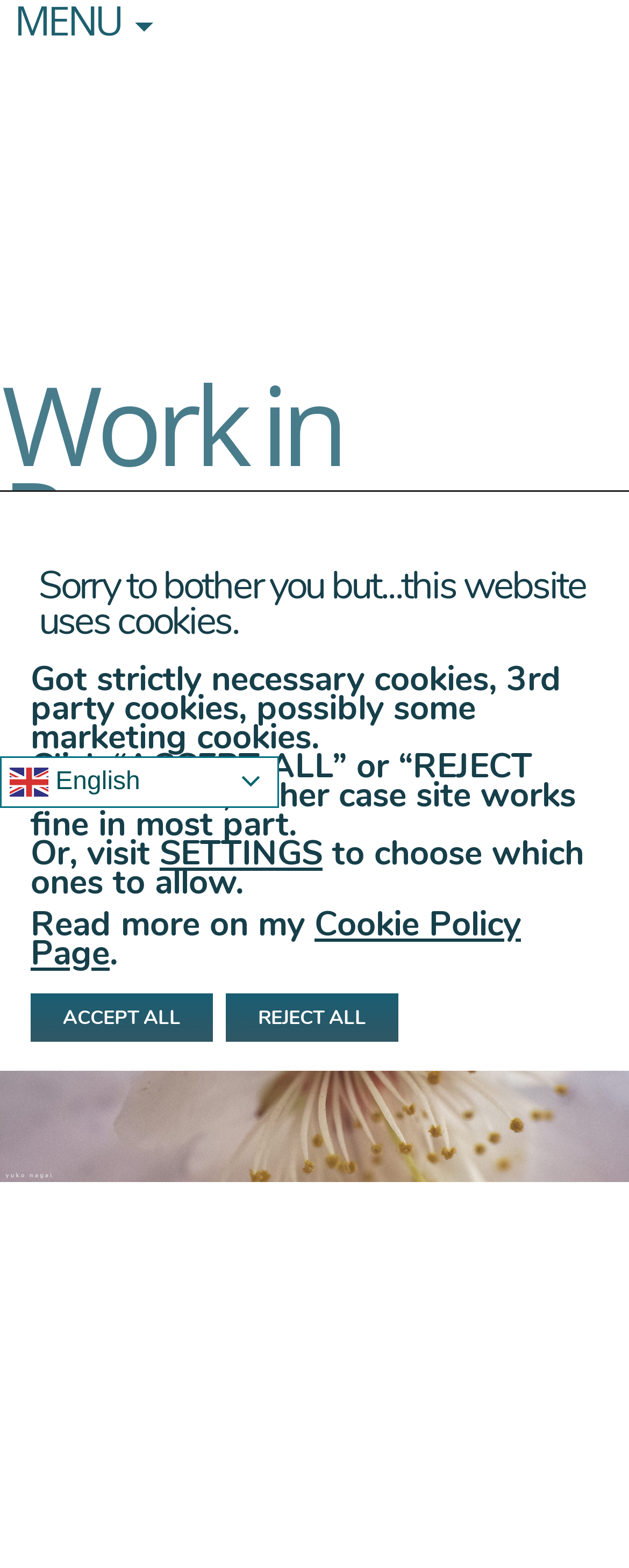What is the subject of the second image?
Based on the image, answer the question in a detailed manner.

The second image is located below the first image, and its subject is the 'Artist in studio', which can be inferred from the 'link' element with bounding box coordinates [0.0, 0.874, 1.0, 0.899].